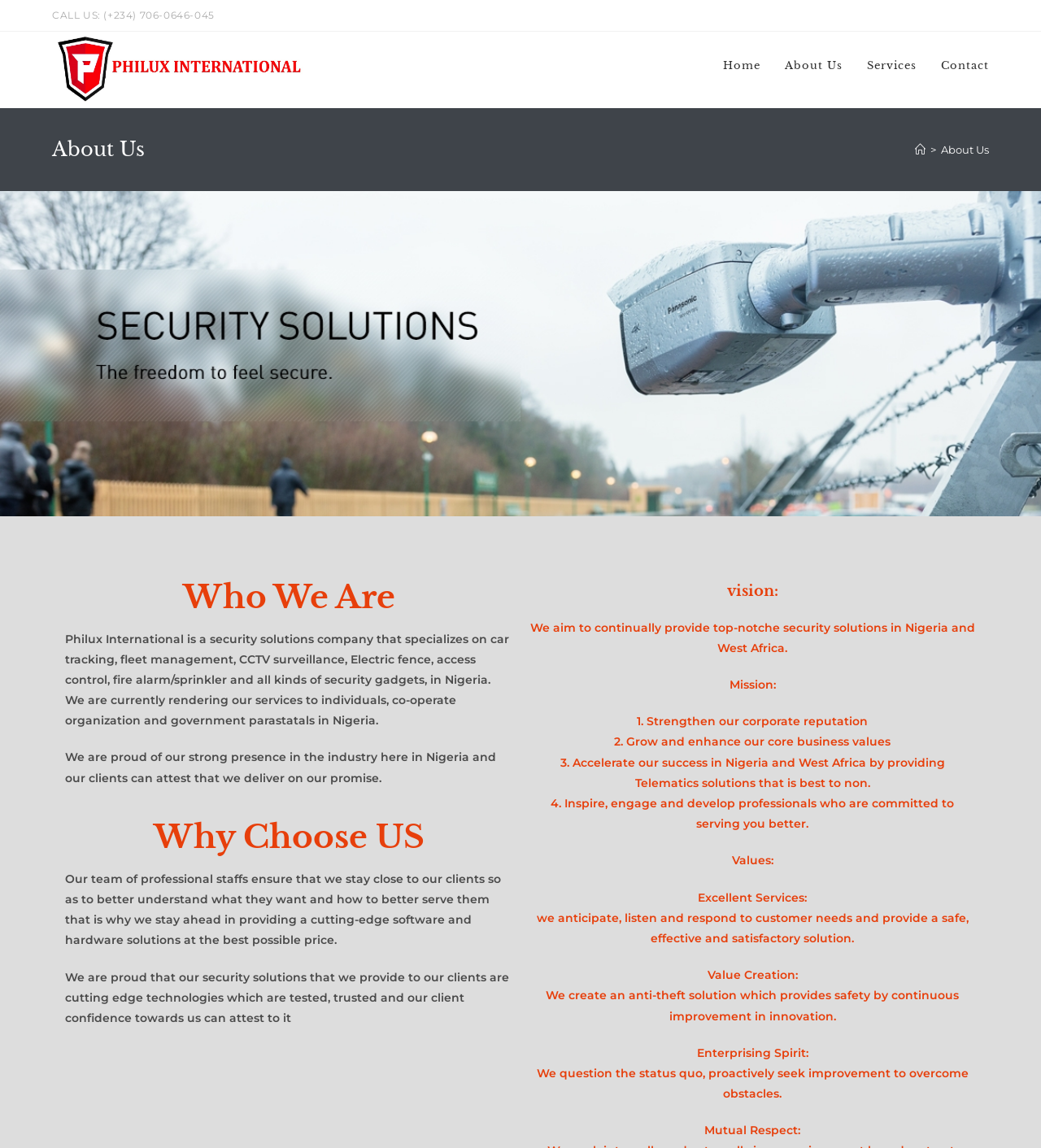What is the company's value of 'Excellent Services'?
Using the details from the image, give an elaborate explanation to answer the question.

The company's value of 'Excellent Services' is to anticipate, listen and respond to customer needs and provide a safe, effective and satisfactory solution, which is mentioned in the static text element with the label 'Excellent Services:'.